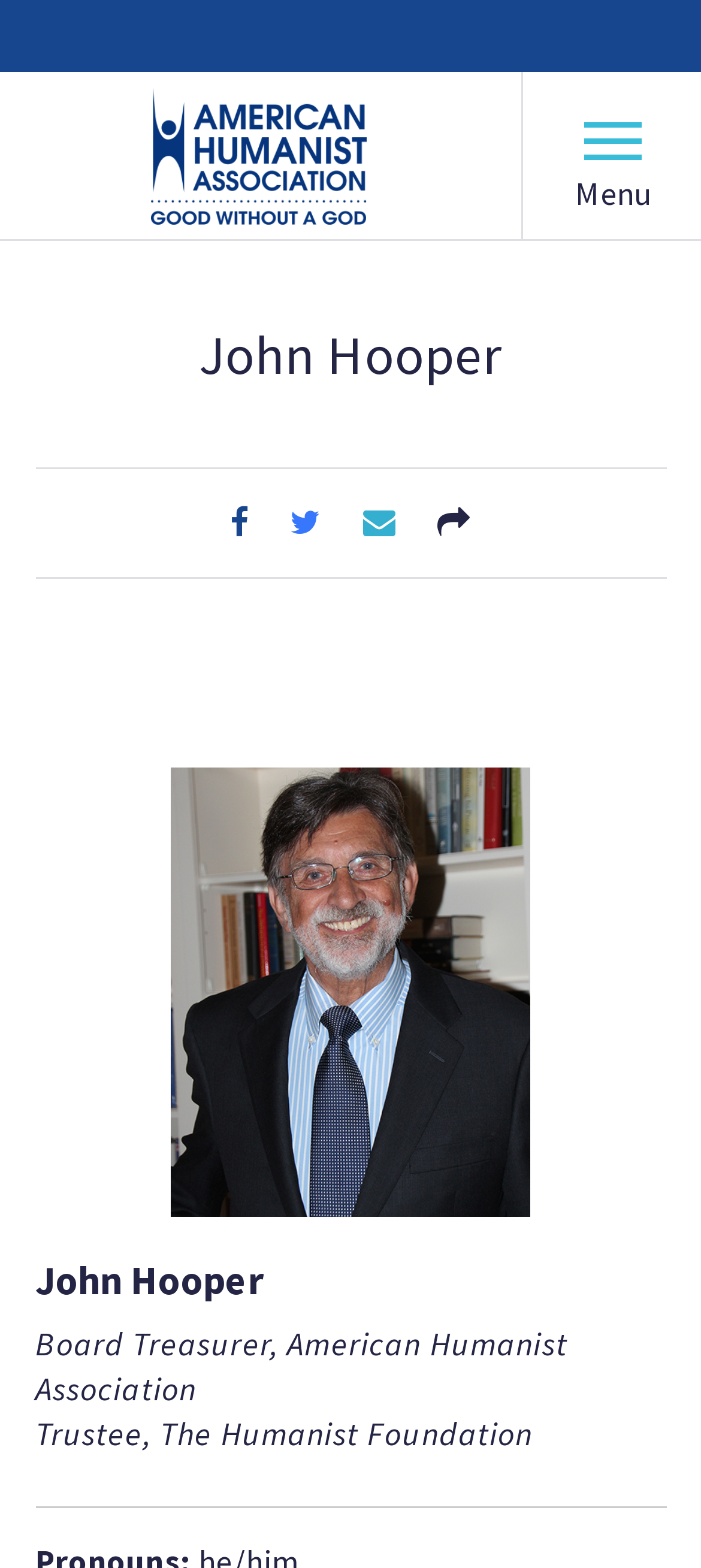Bounding box coordinates are specified in the format (top-left x, top-left y, bottom-right x, bottom-right y). All values are floating point numbers bounded between 0 and 1. Please provide the bounding box coordinate of the region this sentence describes: American Humanist Association

[0.0, 0.046, 0.738, 0.154]